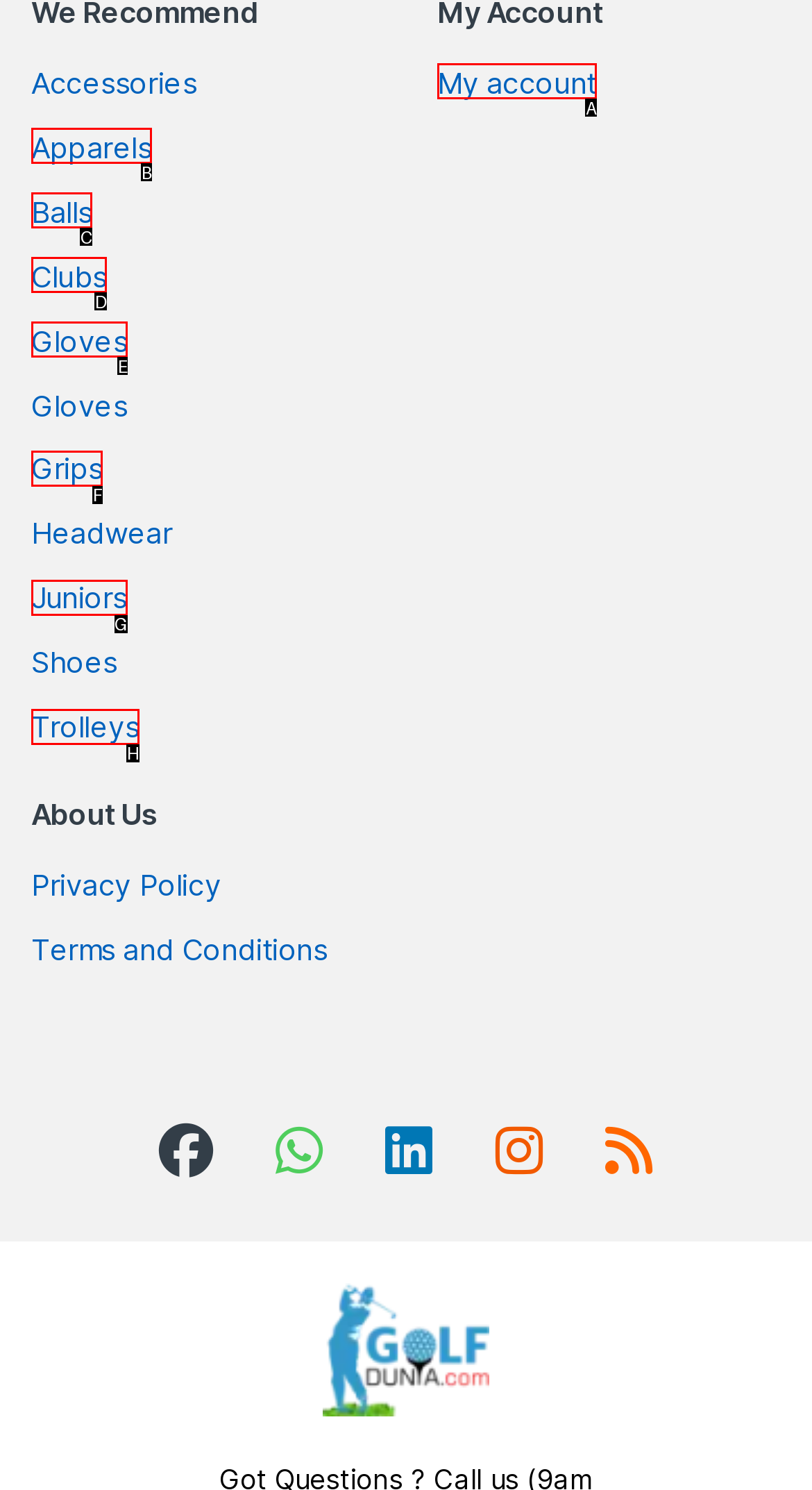From the choices provided, which HTML element best fits the description: My account? Answer with the appropriate letter.

A